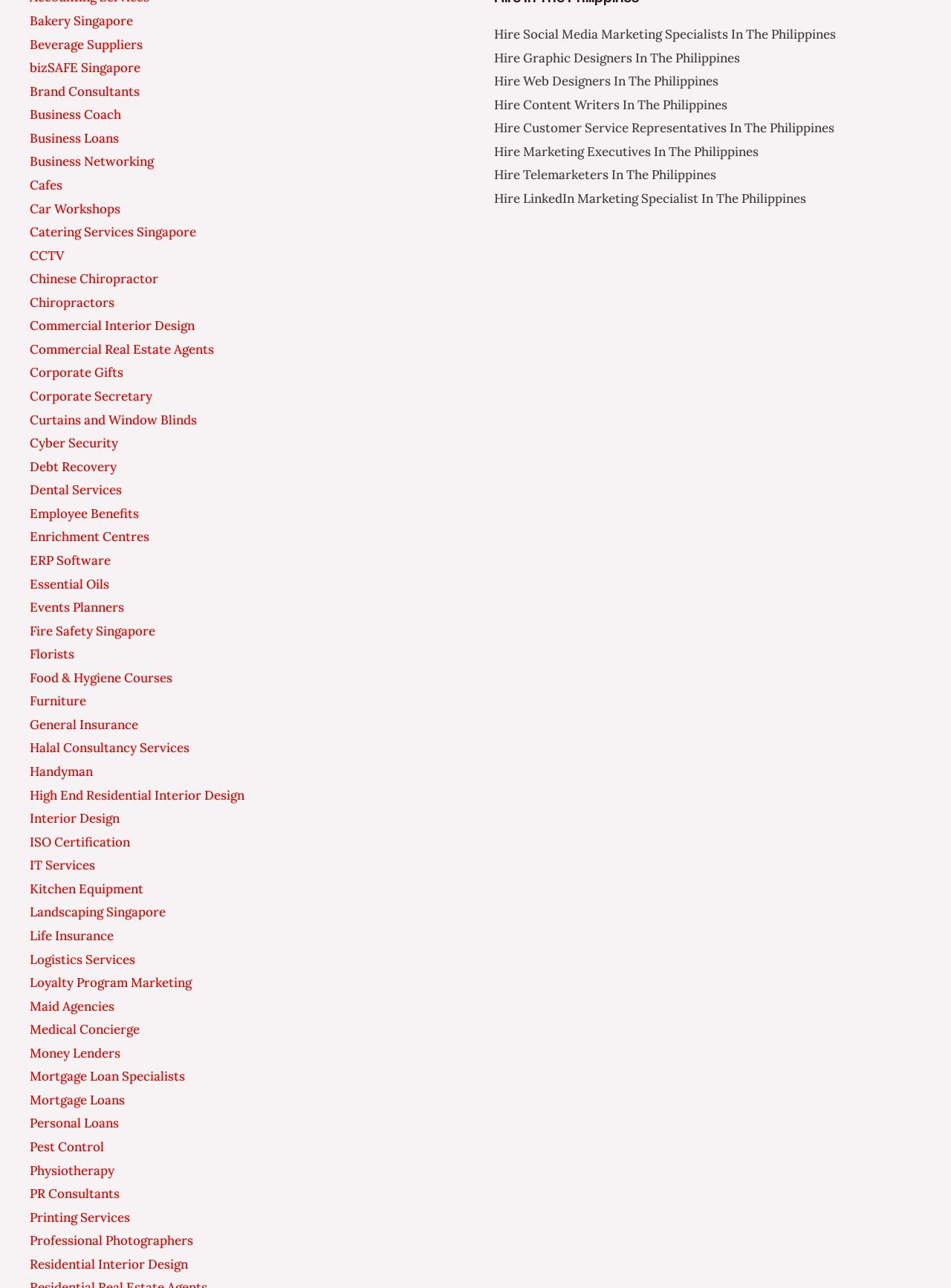Please locate the bounding box coordinates of the element's region that needs to be clicked to follow the instruction: "Click on Cyber Security". The bounding box coordinates should be provided as four float numbers between 0 and 1, i.e., [left, top, right, bottom].

[0.031, 0.338, 0.124, 0.35]